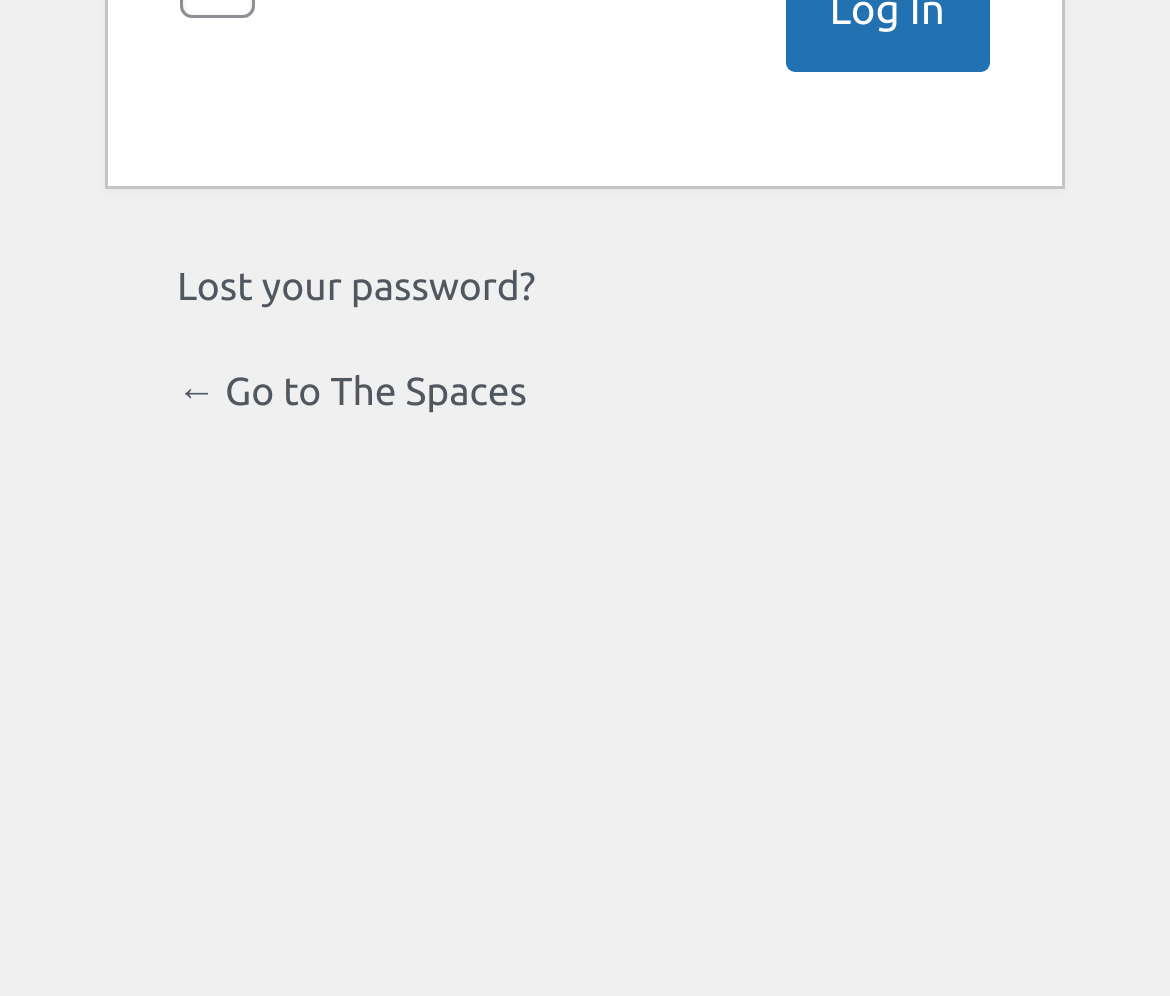Identify the bounding box coordinates for the UI element described as: "Lost your password?". The coordinates should be provided as four floats between 0 and 1: [left, top, right, bottom].

[0.151, 0.267, 0.458, 0.309]